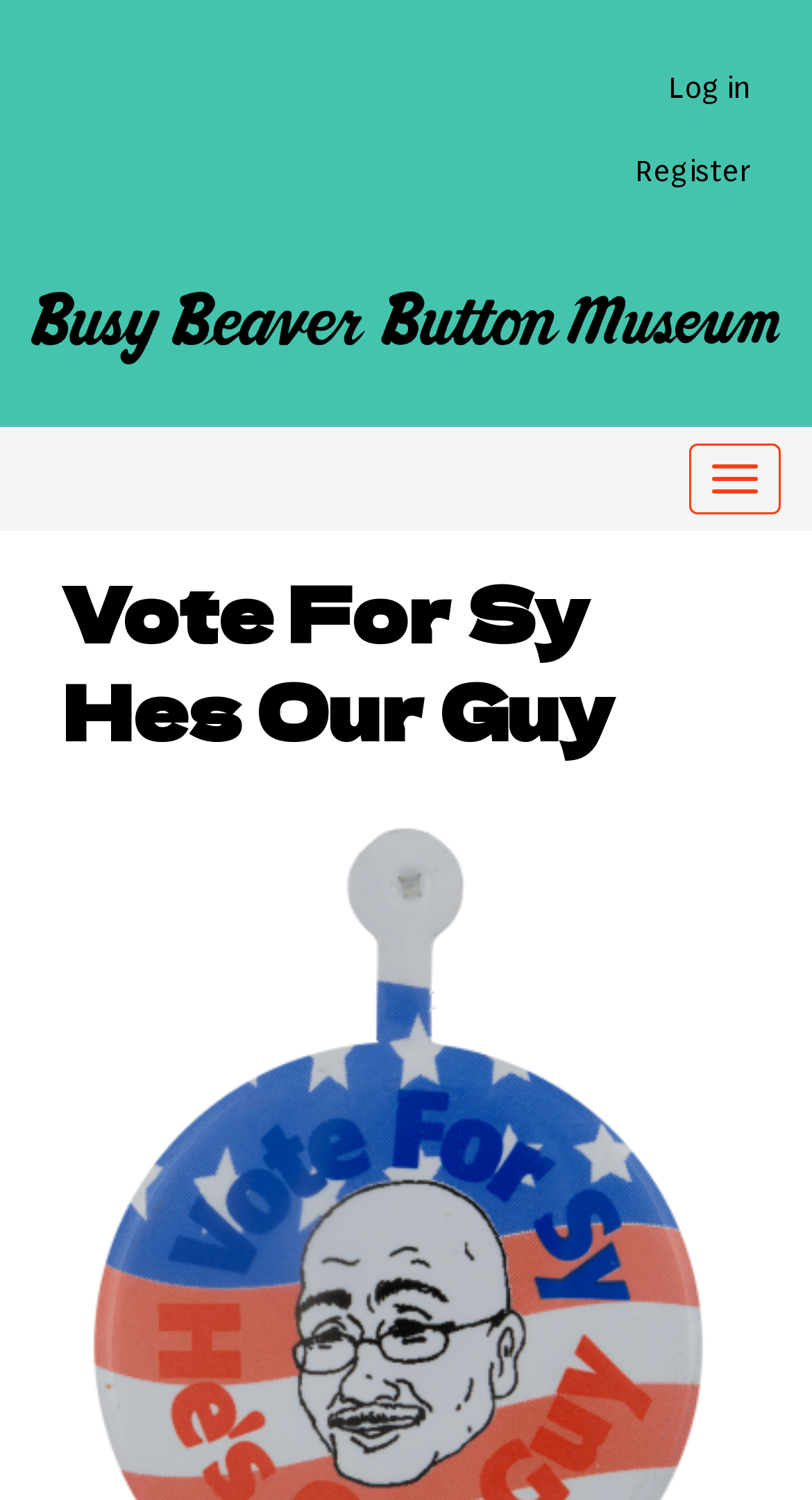Given the element description "Register", identify the bounding box of the corresponding UI element.

[0.744, 0.087, 0.962, 0.142]